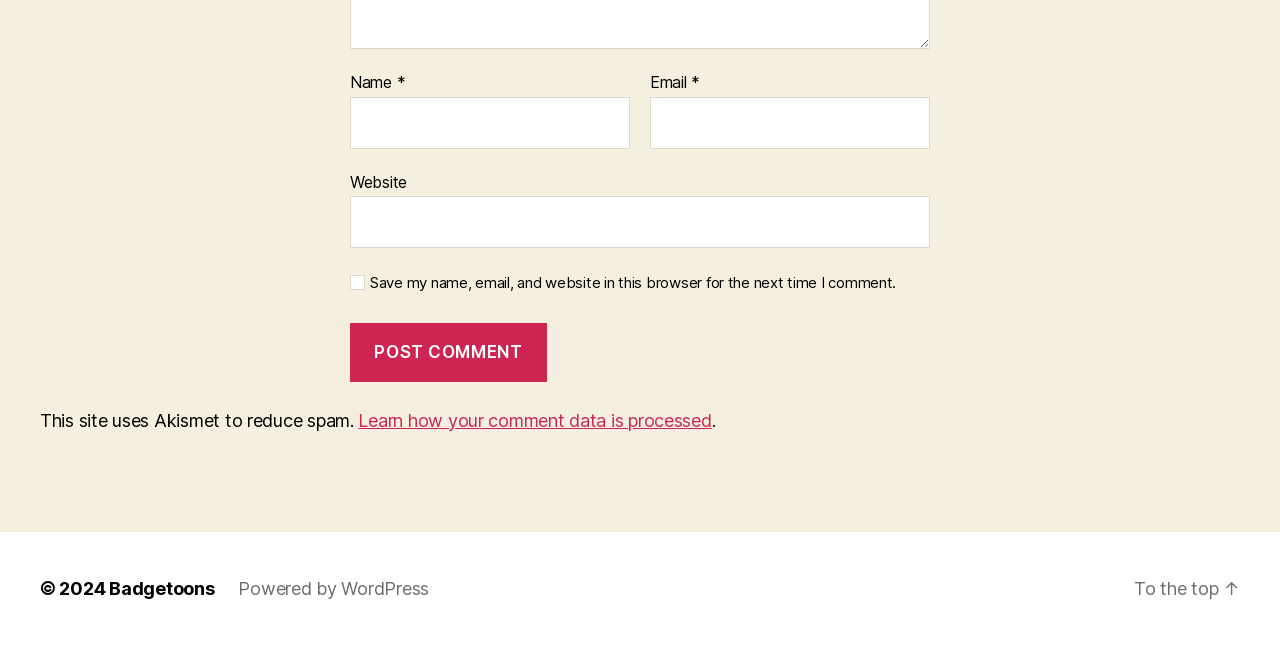Identify the bounding box coordinates of the region I need to click to complete this instruction: "Visit the website".

[0.273, 0.304, 0.727, 0.385]